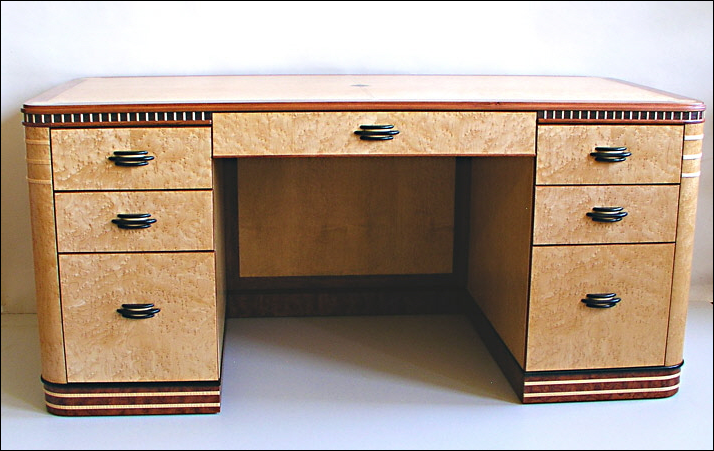Please provide a brief answer to the following inquiry using a single word or phrase:
What is the purpose of the central section of the desk?

Legroom